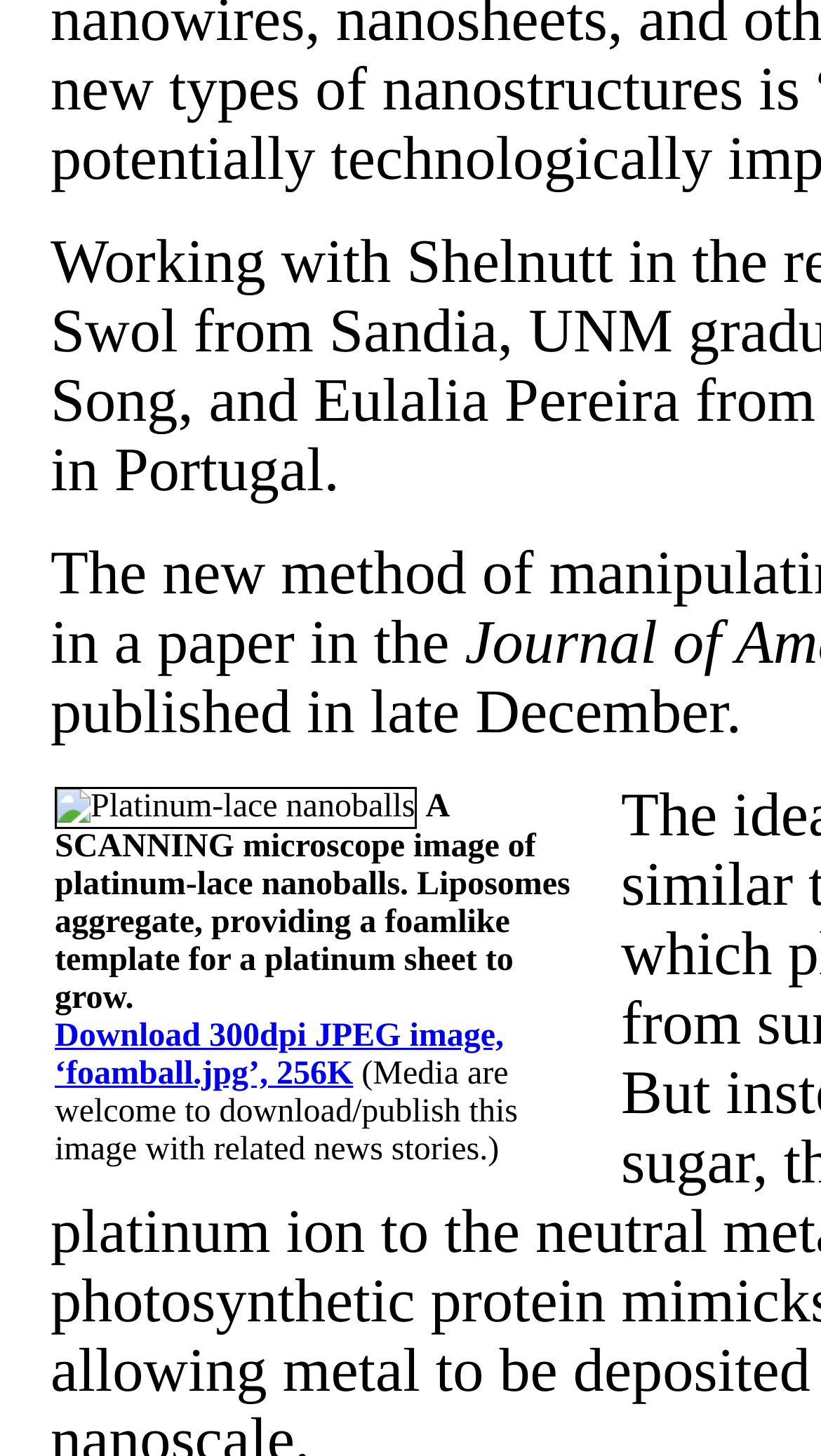What is the resolution of the downloadable image?
Look at the image and respond with a one-word or short-phrase answer.

300dpi